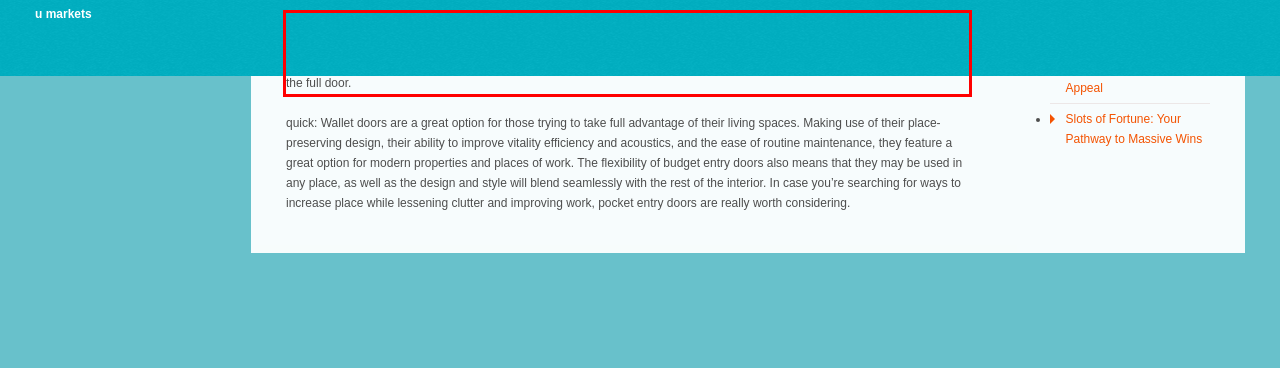Given a screenshot of a webpage containing a red bounding box, perform OCR on the text within this red bounding box and provide the text content.

Wallet Doorways Positioning Is Not Hard to Reverse: Eventually, pocket doorways are simple to keep and fix. If the doorway will need positioning, it’s a basic technique of taking off the doorway and changing the most notable rollers. Which means that regardless of whether you will find any problems with the door, you can repair it quickly and lower the chance of having to swap the full door.